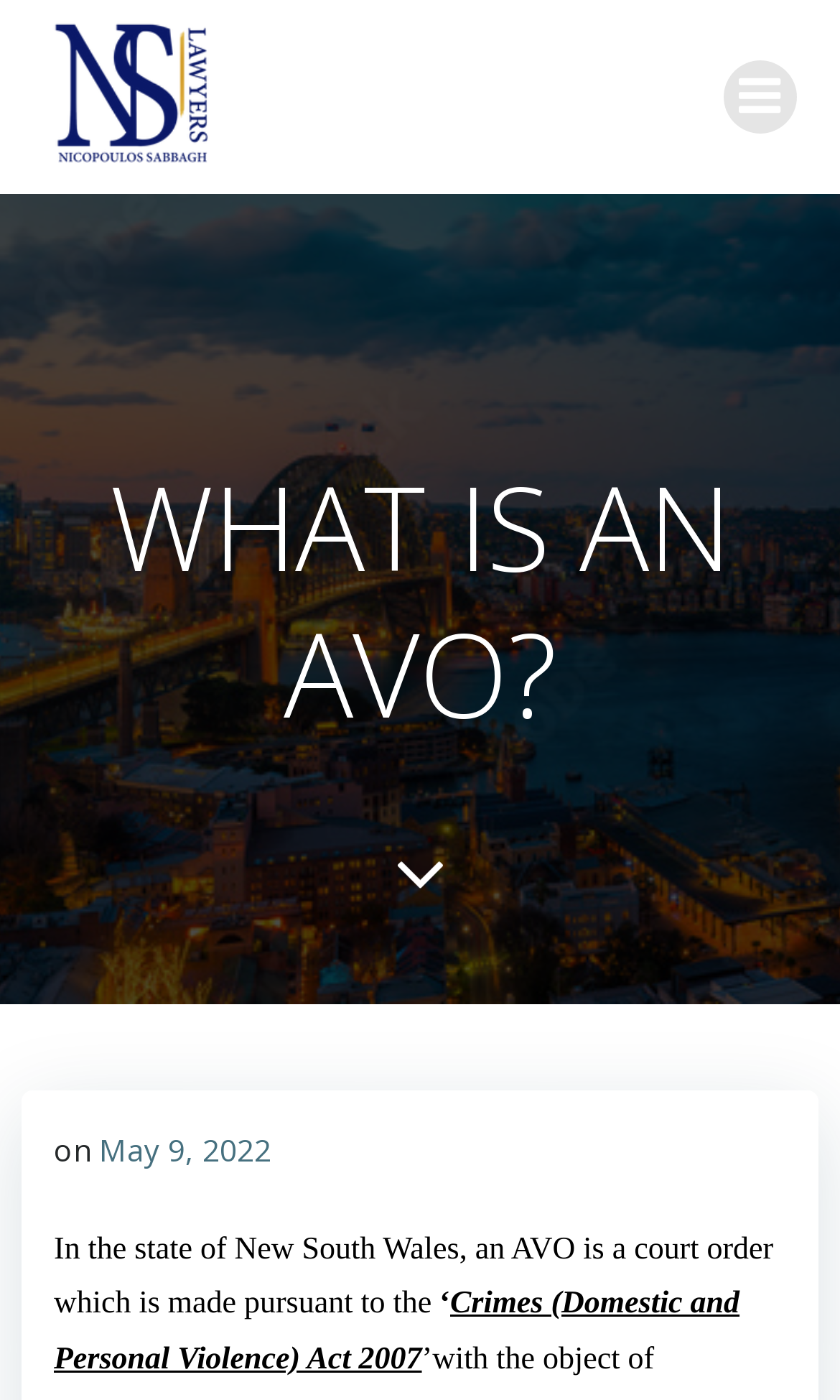Using a single word or phrase, answer the following question: 
What is the name of the law firm?

Nicopoulos Sabbagh Lawyers